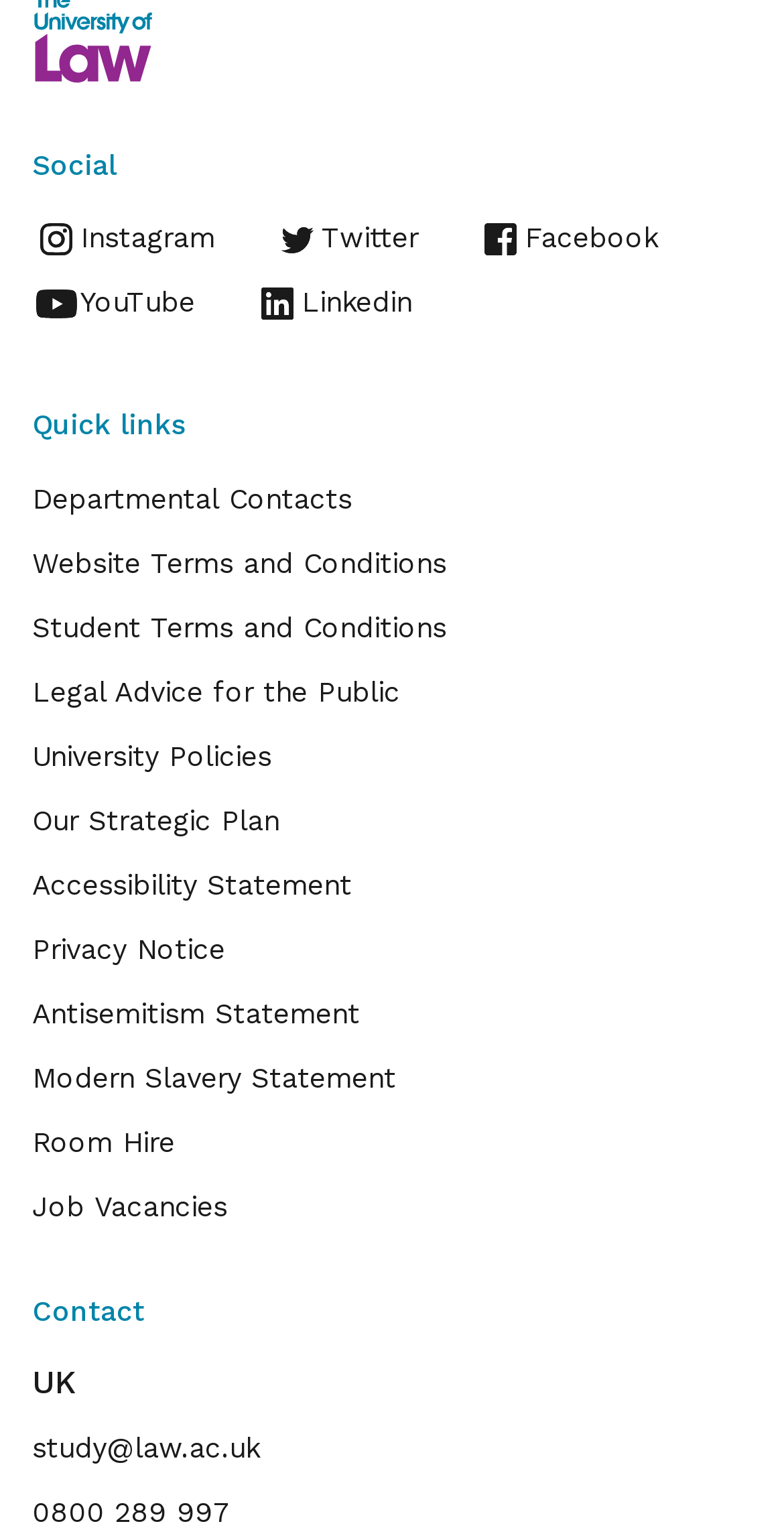Find the bounding box coordinates of the element to click in order to complete the given instruction: "Learn about University Policies."

[0.041, 0.481, 0.346, 0.502]